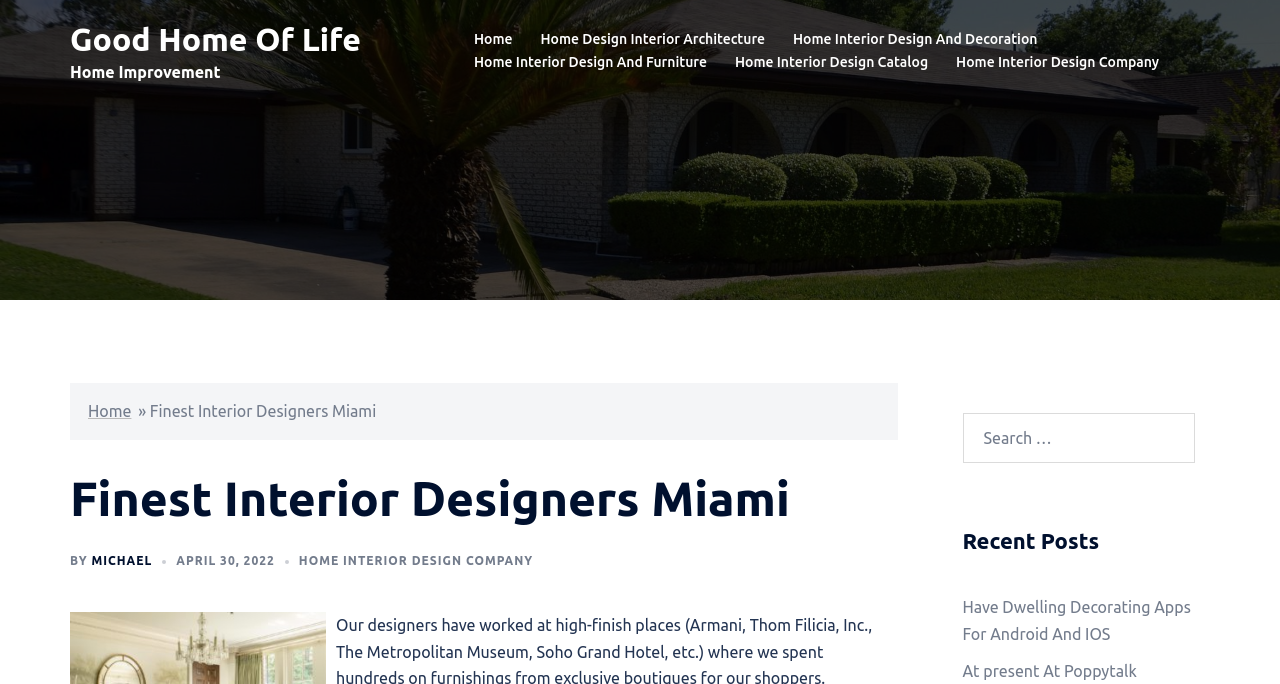Please find the bounding box coordinates of the element that you should click to achieve the following instruction: "Search for something". The coordinates should be presented as four float numbers between 0 and 1: [left, top, right, bottom].

[0.752, 0.604, 0.934, 0.677]